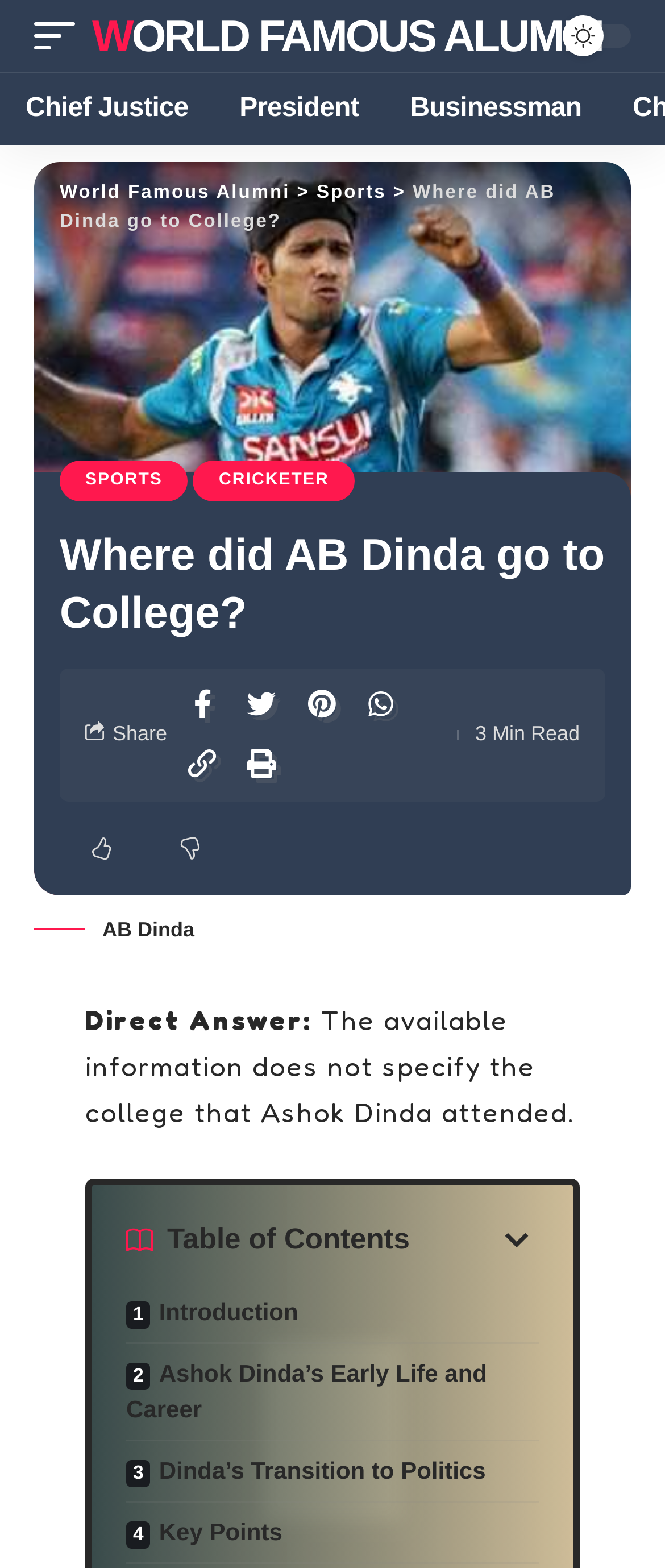What is the answer to the question 'Where did AB Dinda go to College?'?
Utilize the image to construct a detailed and well-explained answer.

The webpage has a direct answer section that states 'The available information does not specify the college that Ashok Dinda attended.', indicating that the answer to the question 'Where did AB Dinda go to College?' is not specified.